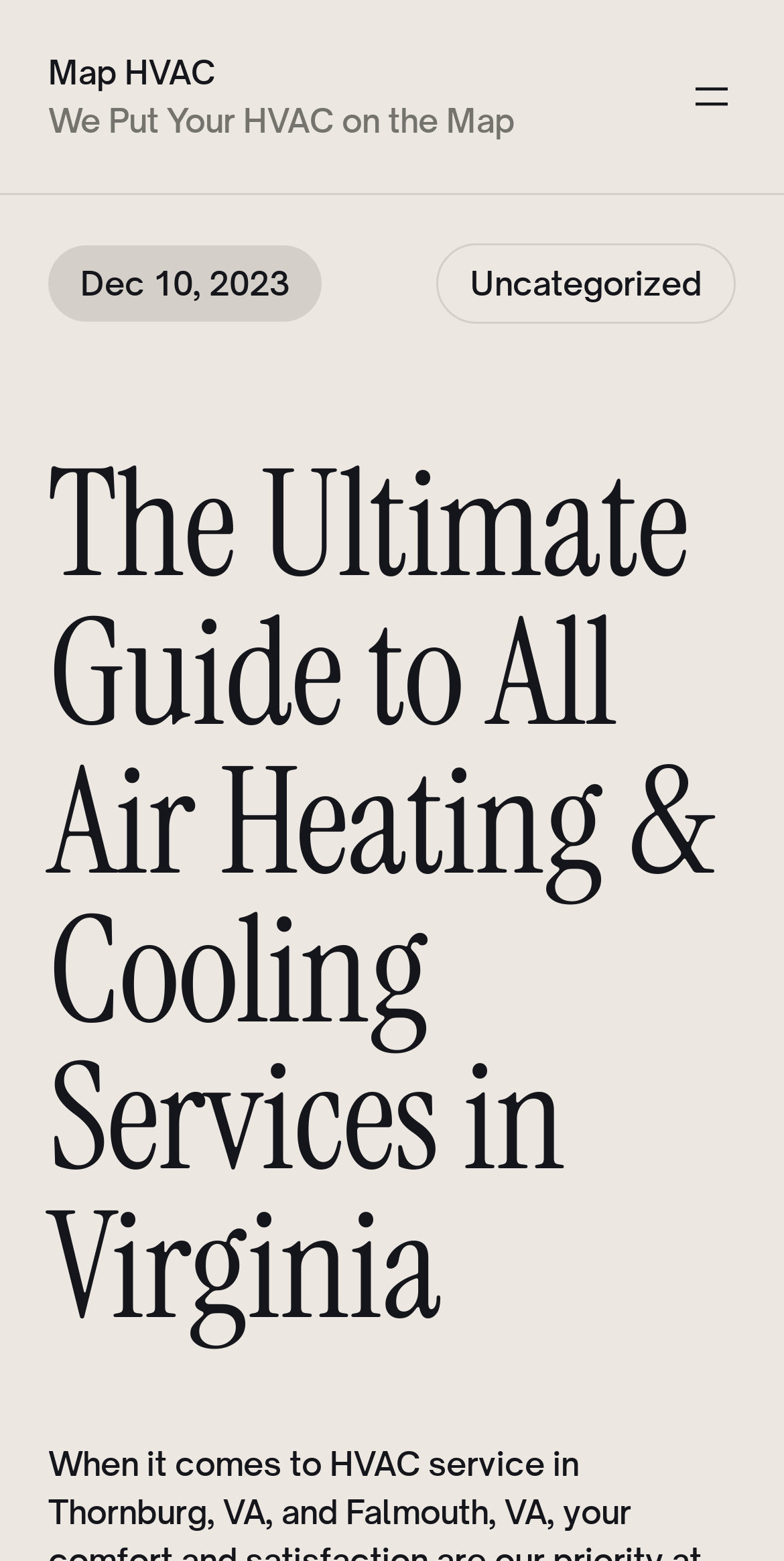What is the category of the article?
Kindly offer a detailed explanation using the data available in the image.

The category is obtained from the link element 'Uncategorized' which is located below the date, indicating that the article or content on the webpage does not have a specific category.